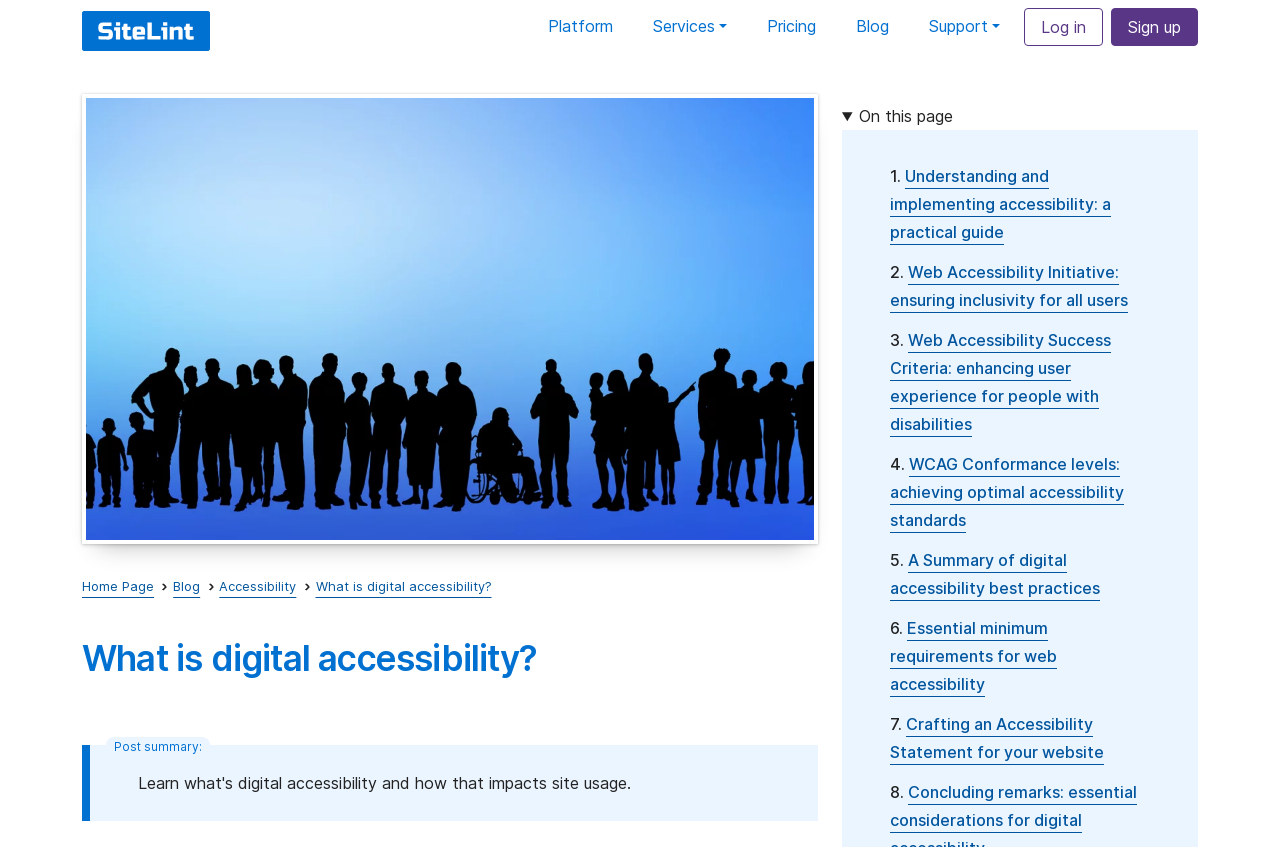Can you provide the bounding box coordinates for the element that should be clicked to implement the instruction: "Read the blog post about Understanding and implementing accessibility"?

[0.695, 0.196, 0.868, 0.286]